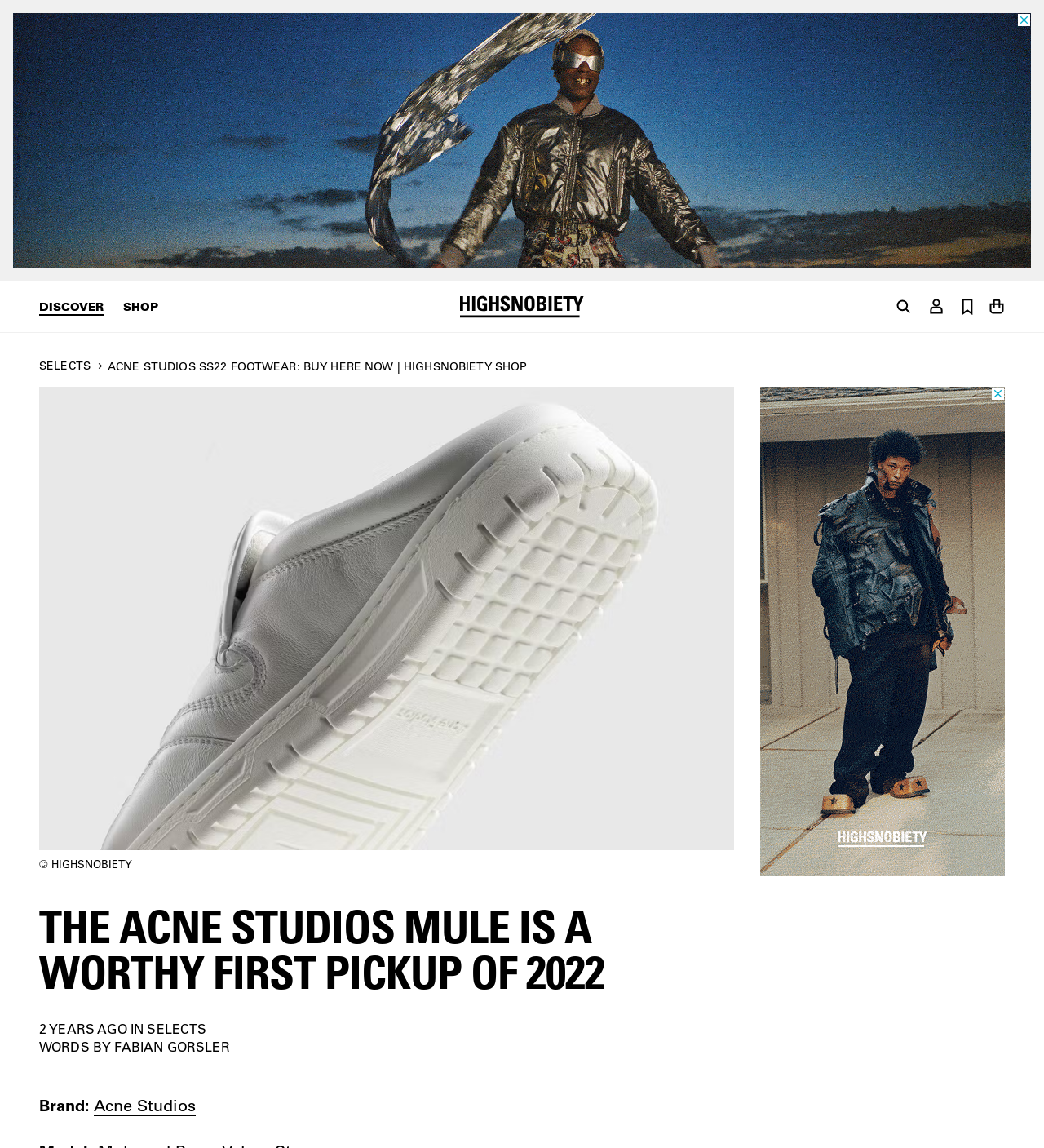Identify the bounding box coordinates of the specific part of the webpage to click to complete this instruction: "Download the Highsnobiety app".

[0.313, 0.088, 0.687, 0.156]